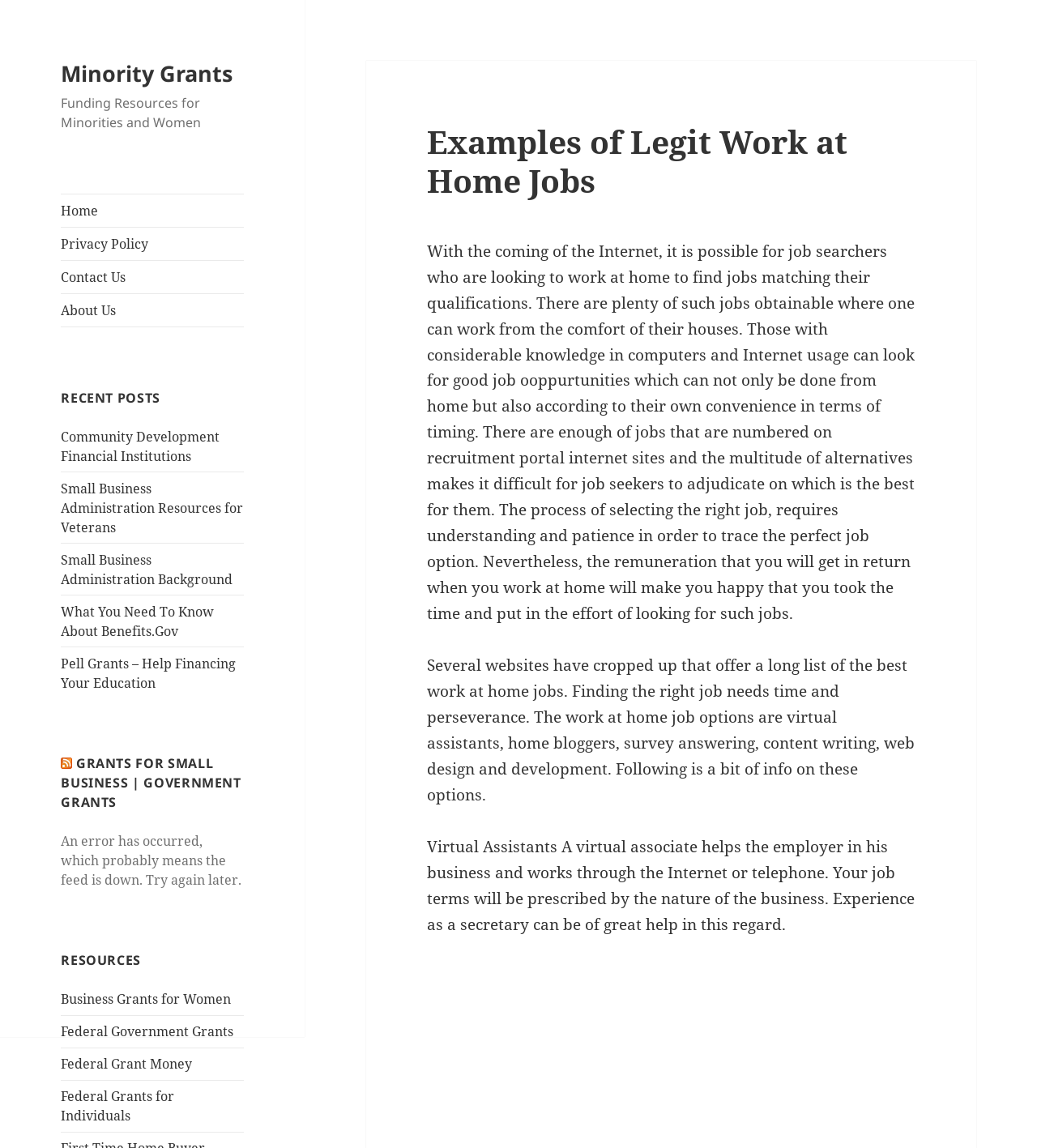Identify the bounding box coordinates of the clickable region necessary to fulfill the following instruction: "Learn about Business Grants for Women". The bounding box coordinates should be four float numbers between 0 and 1, i.e., [left, top, right, bottom].

[0.059, 0.863, 0.223, 0.878]